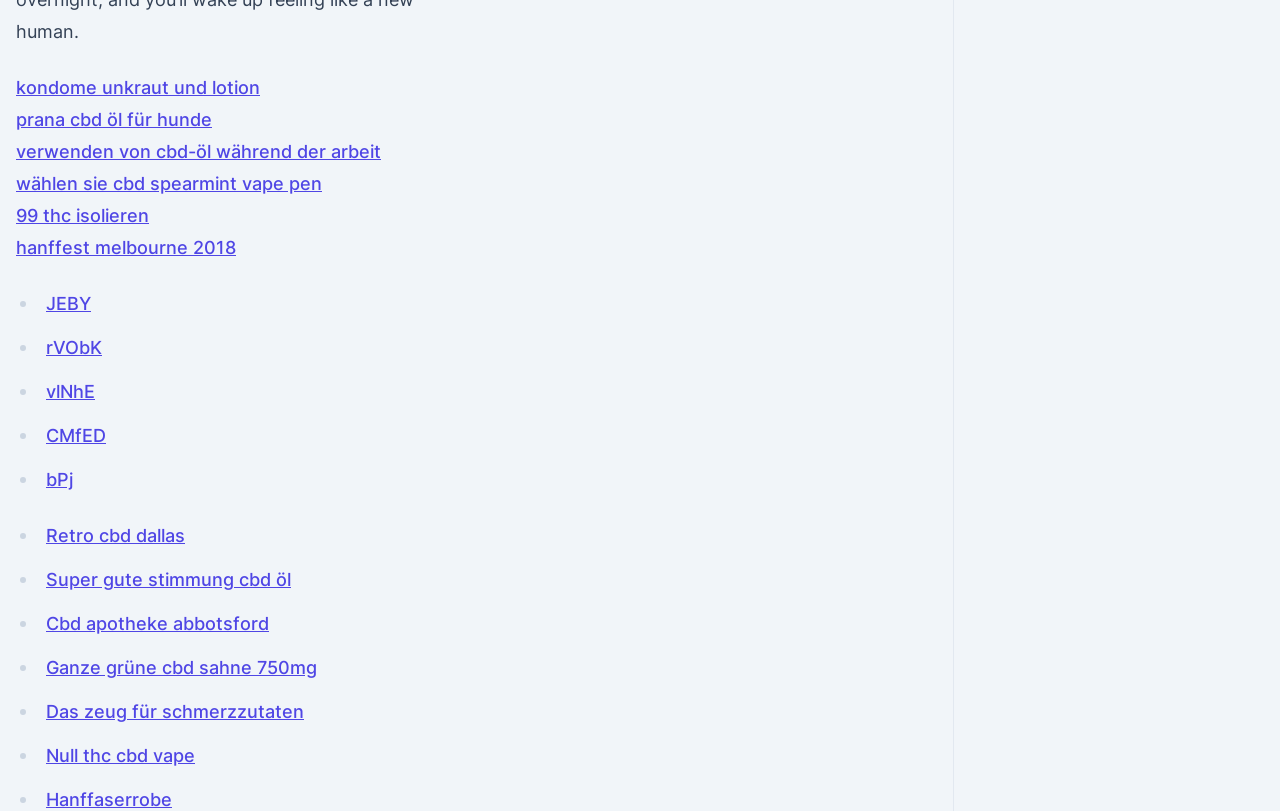Determine the bounding box coordinates of the region I should click to achieve the following instruction: "Visit the page about using CBD oil during work". Ensure the bounding box coordinates are four float numbers between 0 and 1, i.e., [left, top, right, bottom].

[0.012, 0.174, 0.298, 0.2]